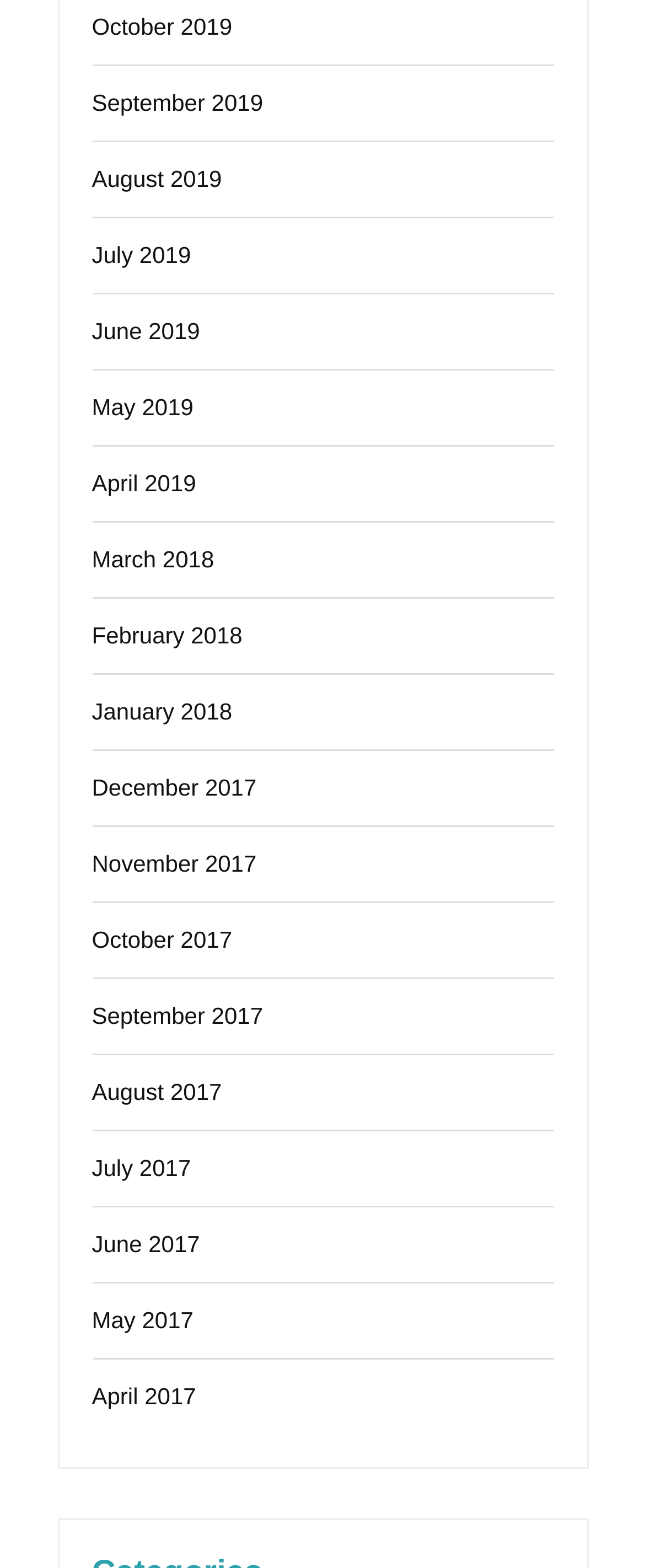Reply to the question below using a single word or brief phrase:
How many years are represented in the list?

3